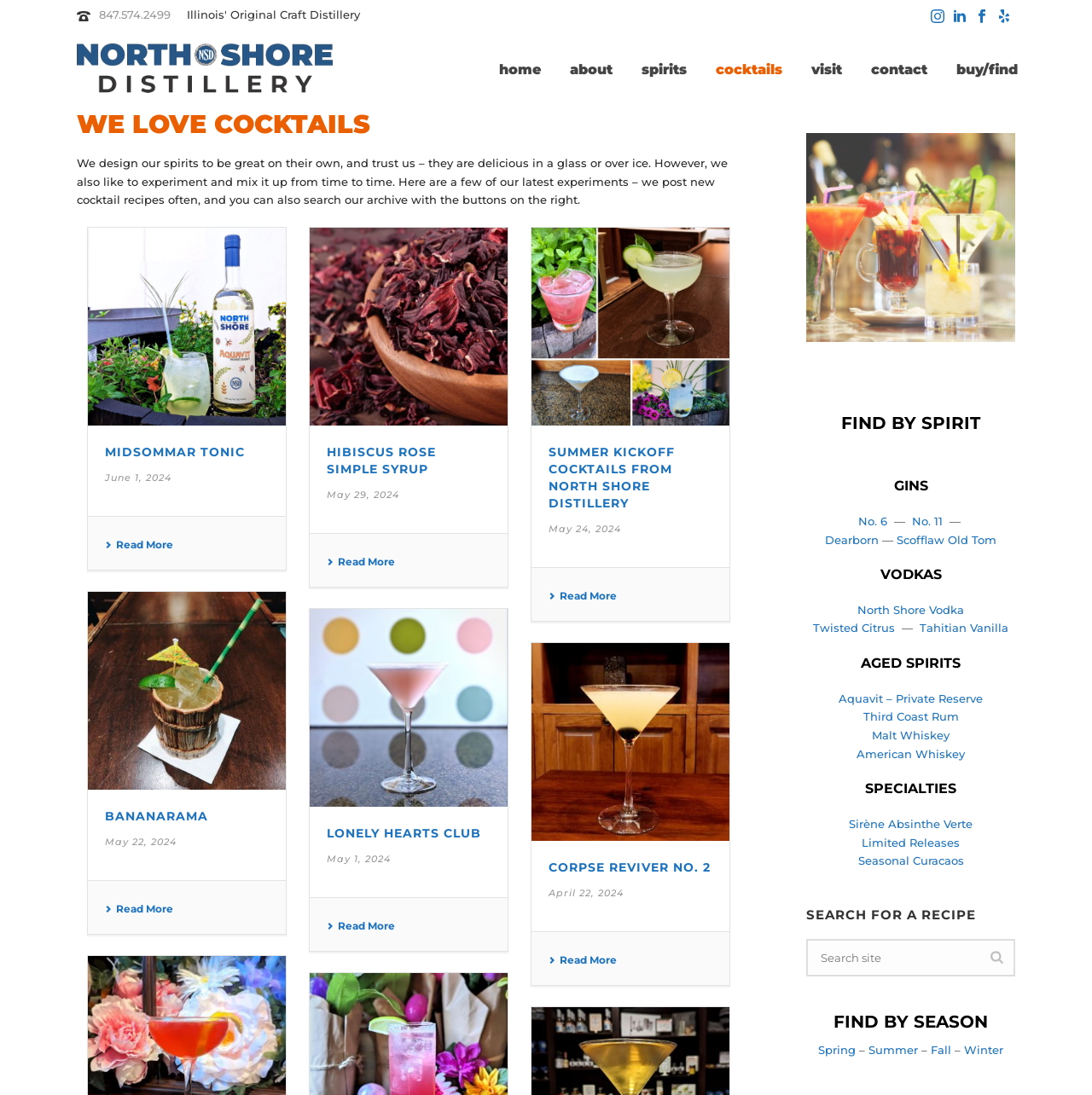How many cocktail recipes are shown on the webpage?
Please provide a comprehensive answer based on the details in the screenshot.

I counted the number of articles on the webpage, each of which represents a cocktail recipe, and found that there are 5 recipes in total.